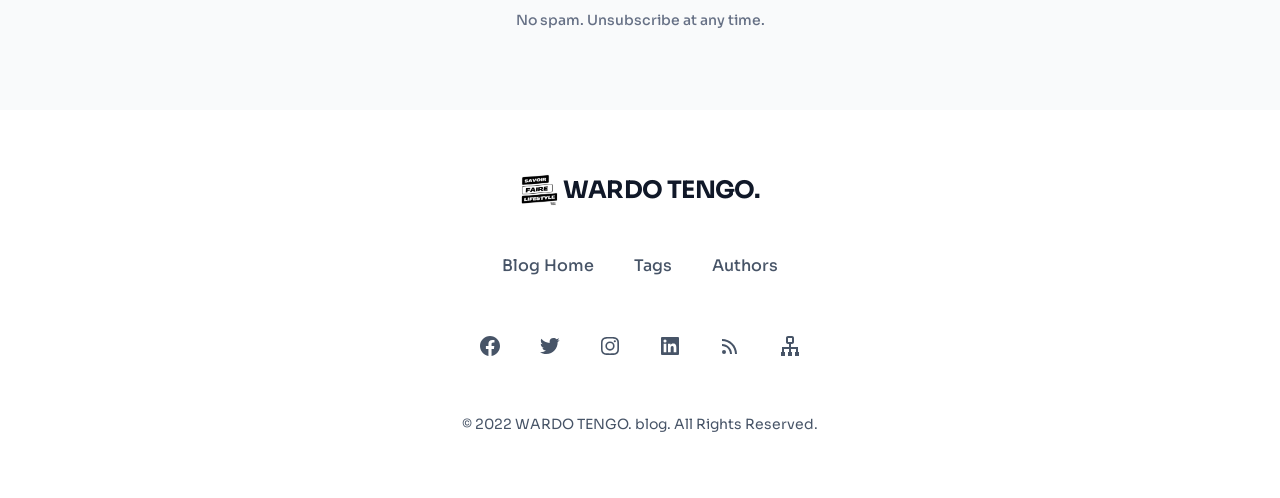What is the name of the blog?
With the help of the image, please provide a detailed response to the question.

The name of the blog can be found in the footer section, where it is written 'WARDO TENGO. WARDO TENGO.' as a link, and also in the copyright section at the bottom, which says '© 2022 WARDO TENGO. blog. All Rights Reserved.'